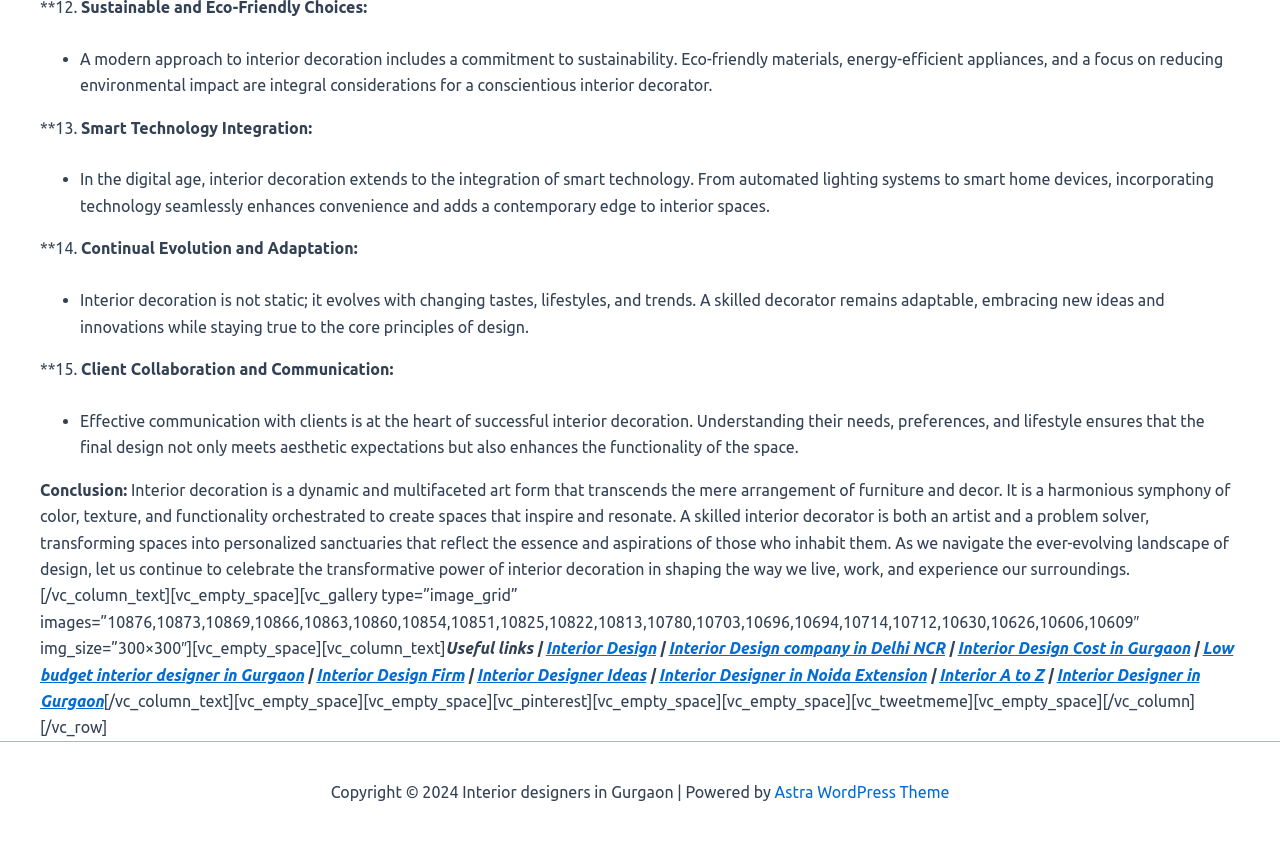What is essential for successful interior decoration?
Offer a detailed and full explanation in response to the question.

The text emphasizes the importance of effective communication with clients in understanding their needs, preferences, and lifestyle to ensure that the final design meets aesthetic expectations and enhances the functionality of the space.